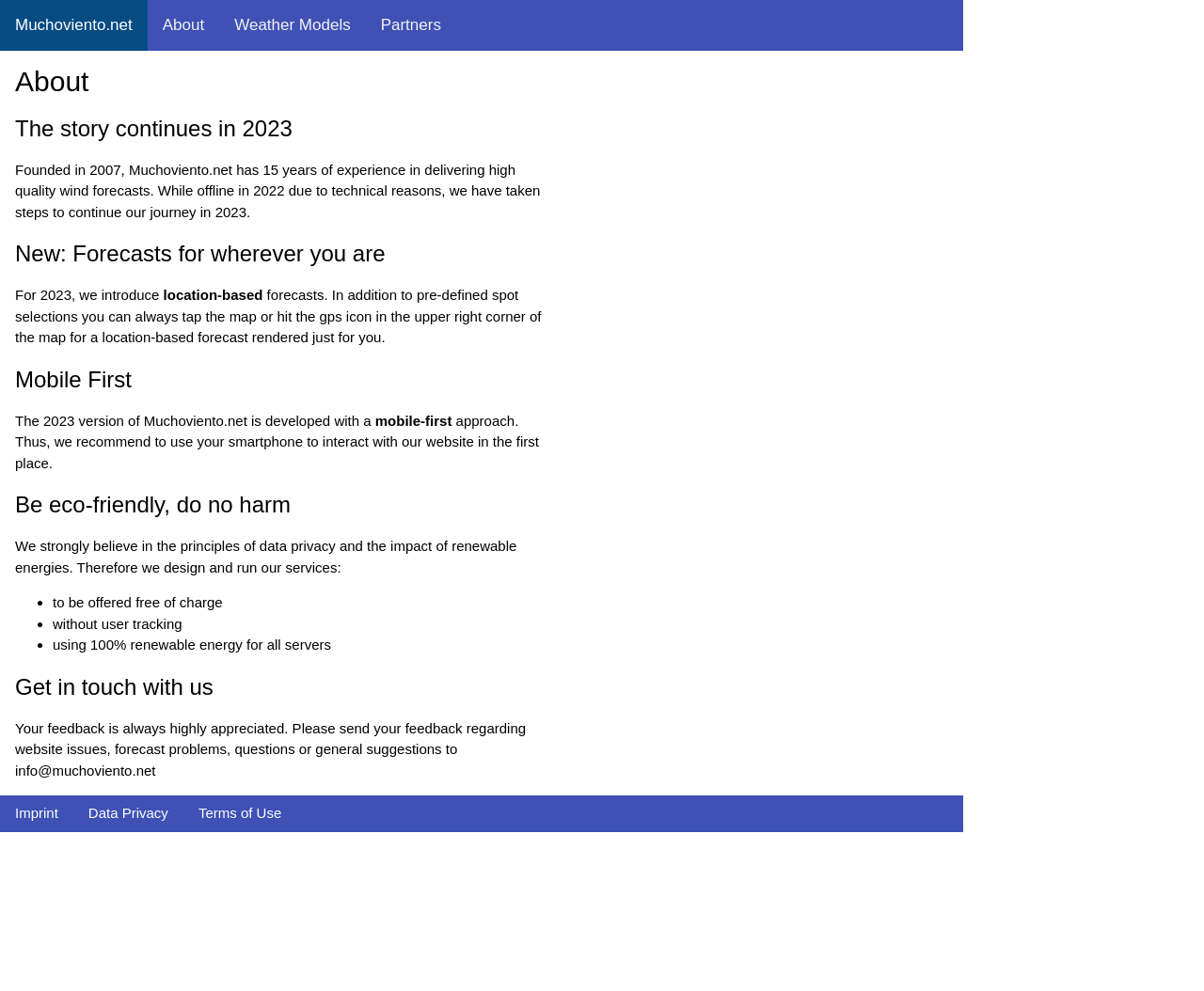Give a detailed account of the webpage.

The webpage is titled "Muchoviento.net" and has a navigation menu at the top with four links: "Muchoviento.net", "About", "Weather Models", and "Partners". 

Below the navigation menu, there is a section with the heading "About" followed by a brief introduction to Muchoviento.net, which has 15 years of experience in delivering high-quality wind forecasts. 

The next section has the heading "The story continues in 2023" and provides information about the website's journey in 2023. 

Following this, there are three sections with headings "New: Forecasts for wherever you are", "Mobile First", and "Be eco-friendly, do no harm". The first section introduces location-based forecasts, the second section explains the mobile-first approach of the website, and the third section highlights the website's commitment to data privacy and renewable energy.

Further down, there is a section with the heading "Get in touch with us" that provides contact information for sending feedback or suggestions. 

At the bottom of the page, there are three links: "Imprint", "Data Privacy", and "Terms of Use".